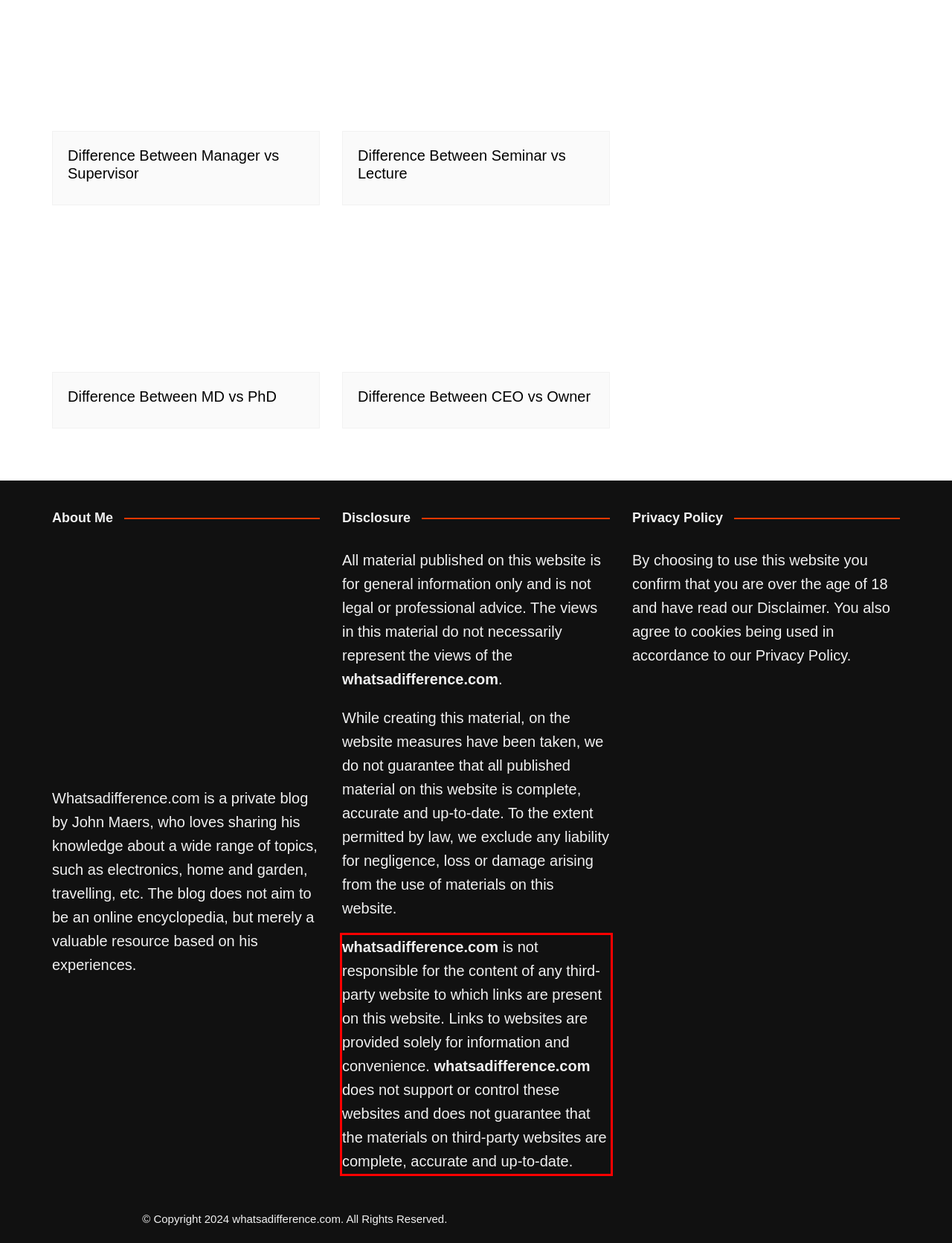You have a screenshot of a webpage, and there is a red bounding box around a UI element. Utilize OCR to extract the text within this red bounding box.

whatsadifference.com is not responsible for the content of any third-party website to which links are present on this website. Links to websites are provided solely for information and convenience. whatsadifference.com does not support or control these websites and does not guarantee that the materials on third-party websites are complete, accurate and up-to-date.